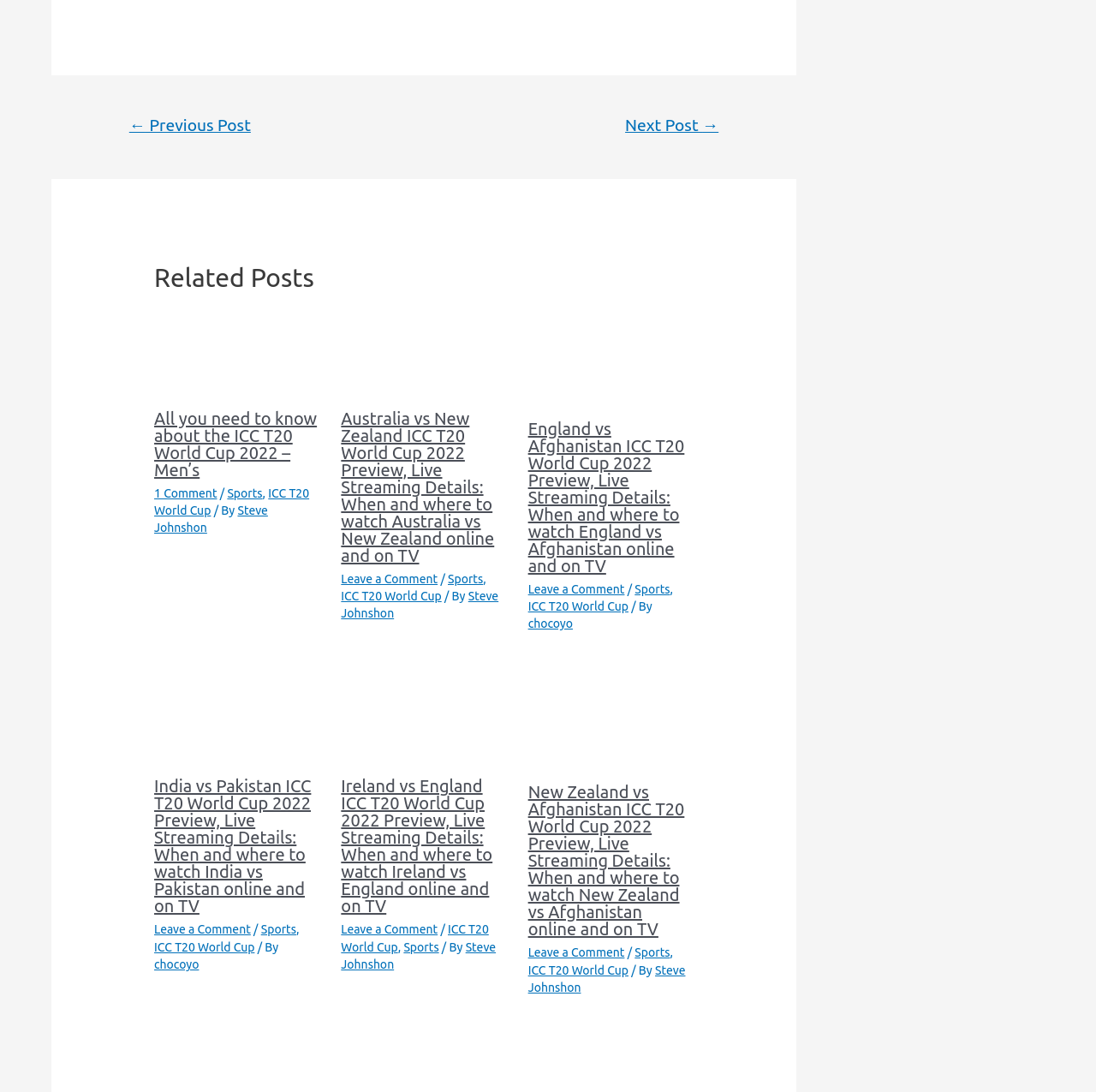Determine the coordinates of the bounding box that should be clicked to complete the instruction: "Click on the 'Leave a Comment' link". The coordinates should be represented by four float numbers between 0 and 1: [left, top, right, bottom].

[0.311, 0.524, 0.399, 0.536]